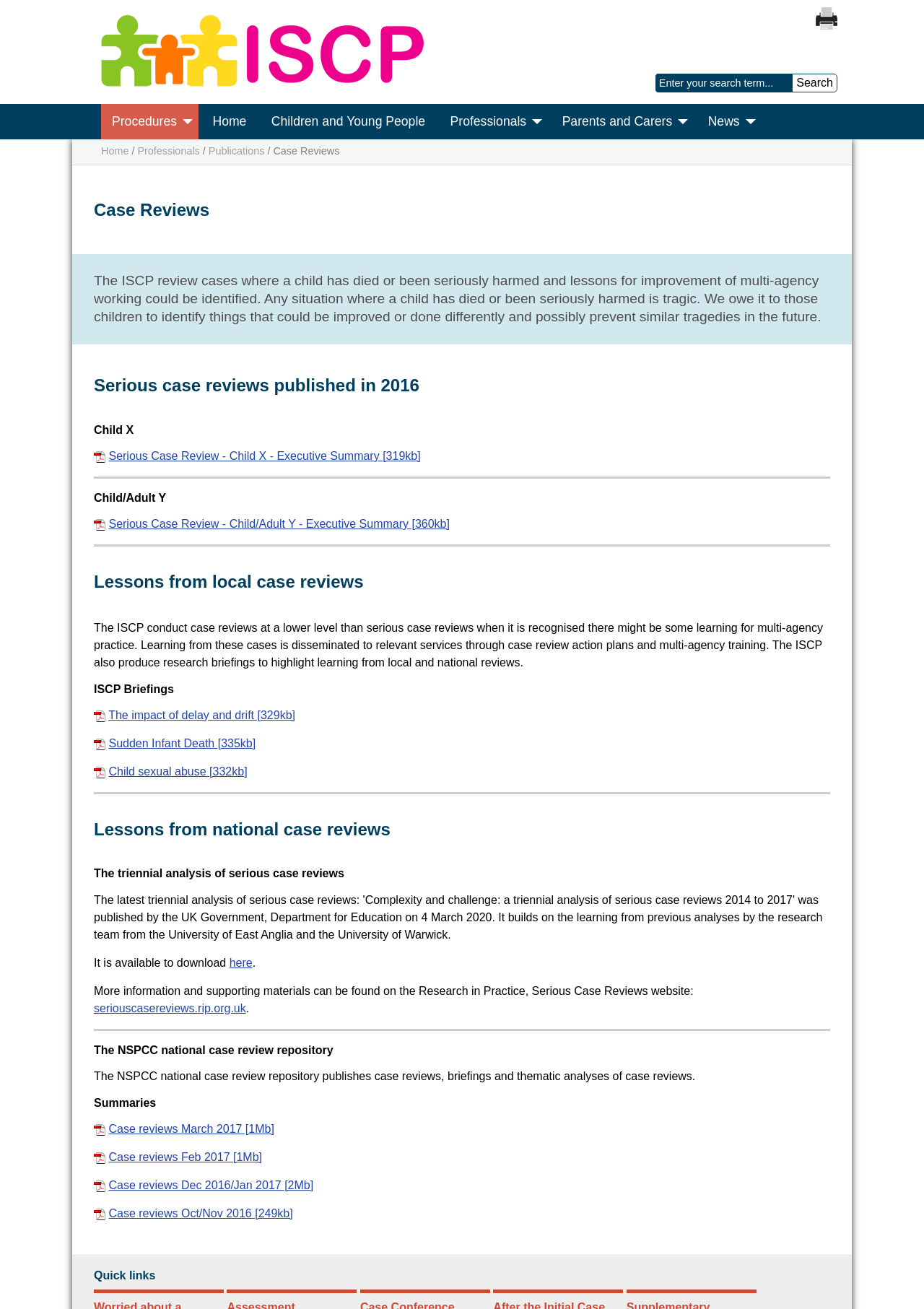Provide the bounding box coordinates of the UI element this sentence describes: "Home".

[0.218, 0.08, 0.278, 0.107]